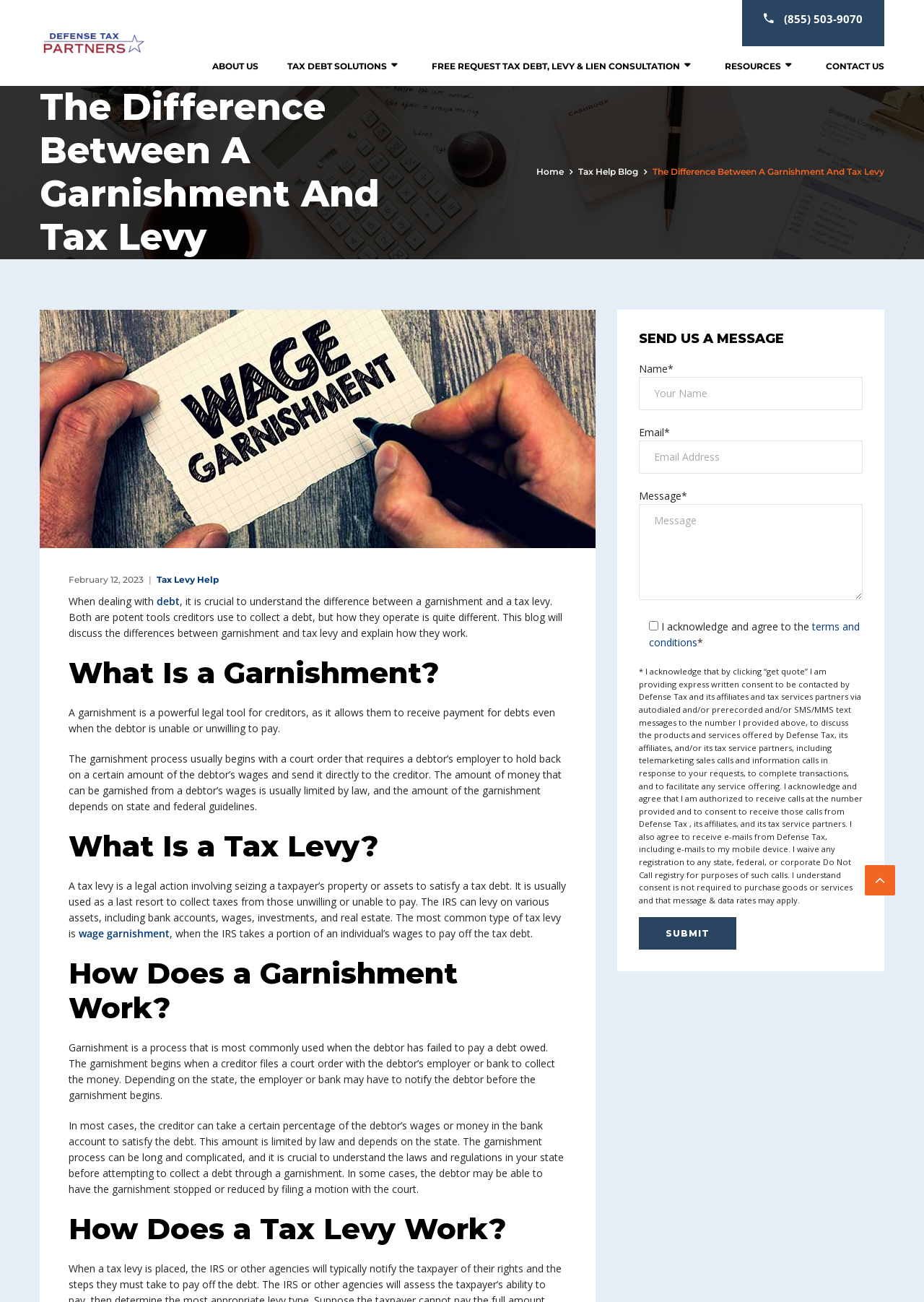What is the purpose of the contact form? Using the information from the screenshot, answer with a single word or phrase.

To send a message